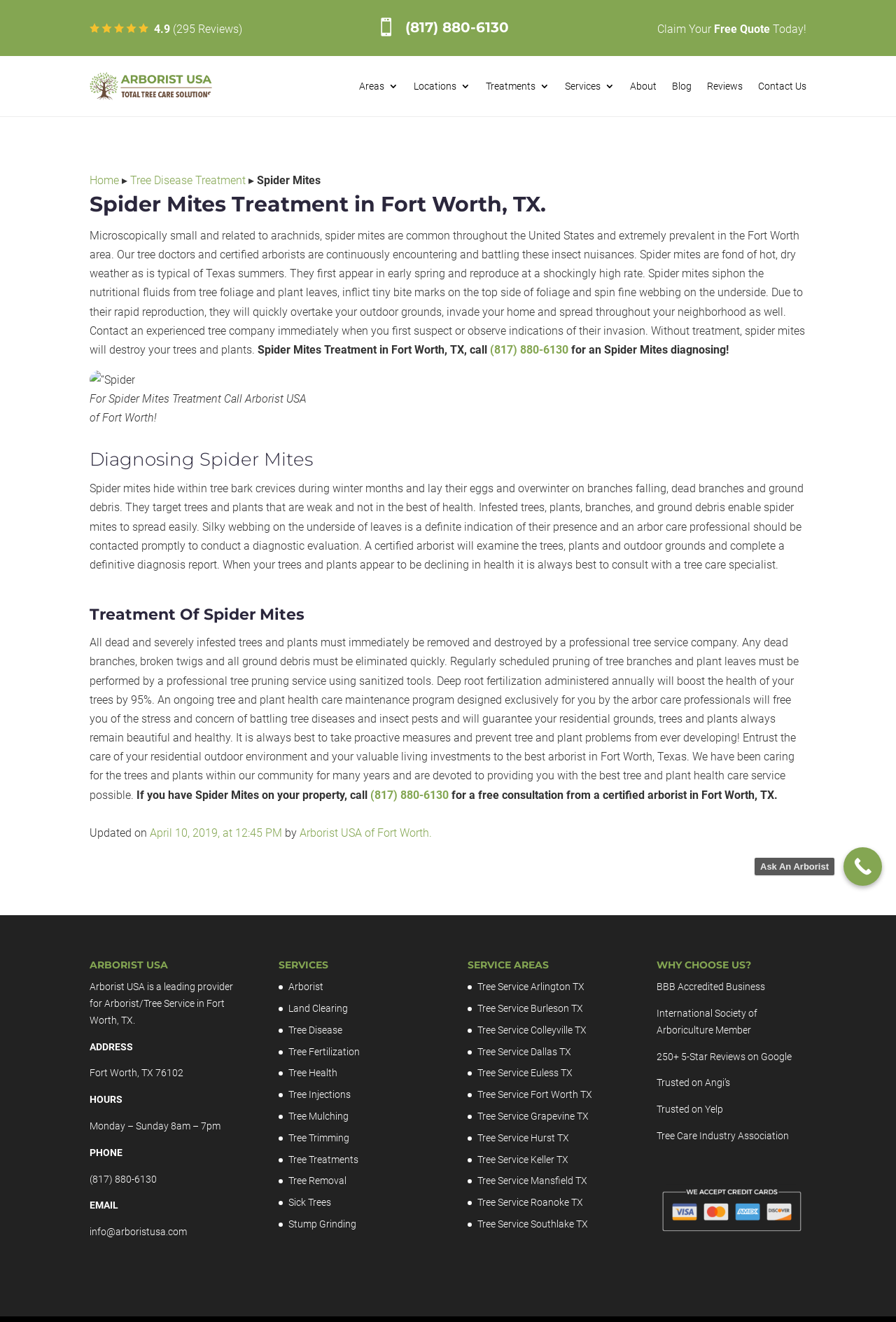Observe the image and answer the following question in detail: What is the address of Arborist USA?

The address can be found in the footer section of the webpage, under the 'ADDRESS' heading, which states that Arborist USA is located at Fort Worth, TX 76102.